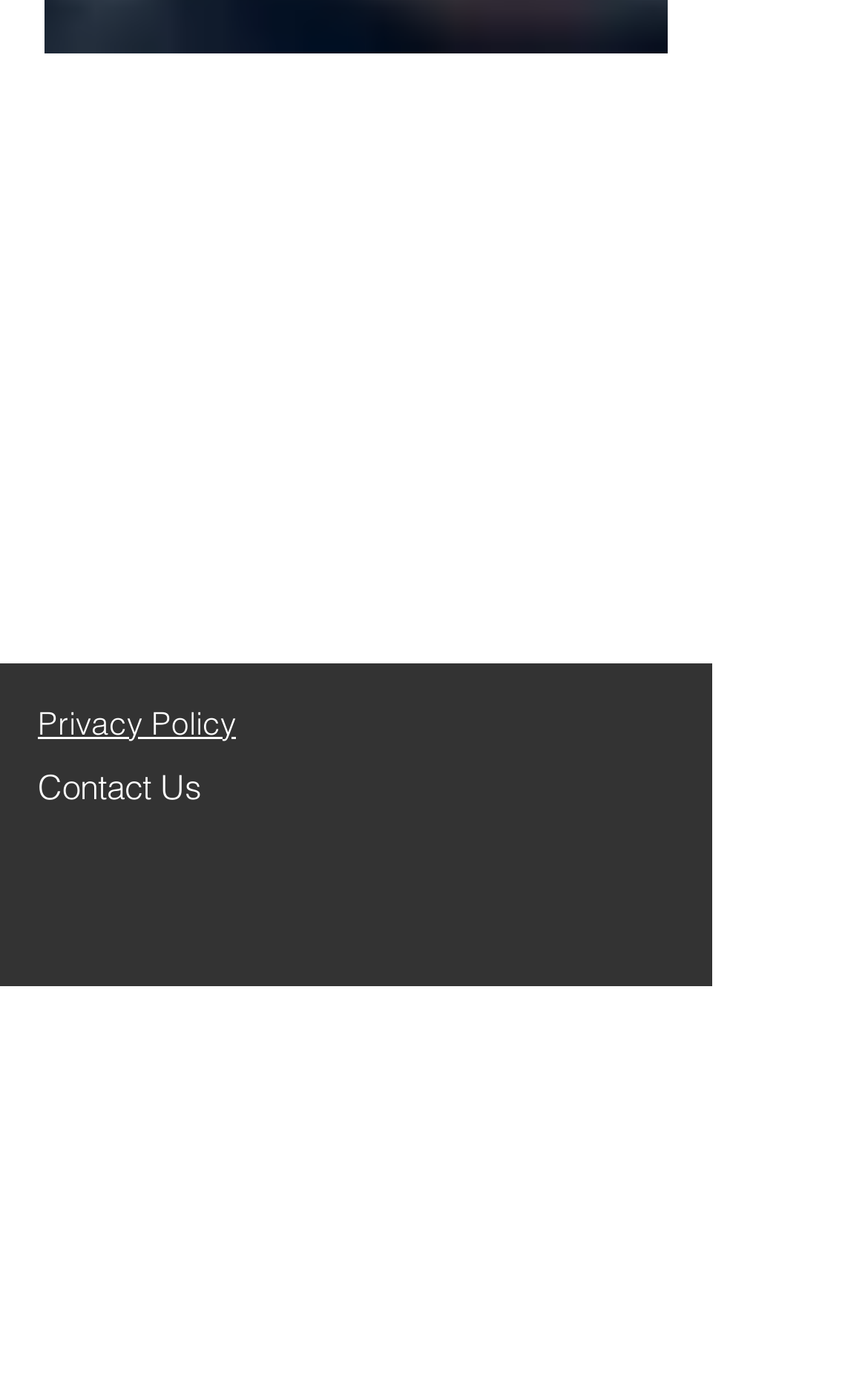Extract the bounding box for the UI element that matches this description: "aria-label="Instagram - White Circle"".

[0.495, 0.906, 0.585, 0.961]